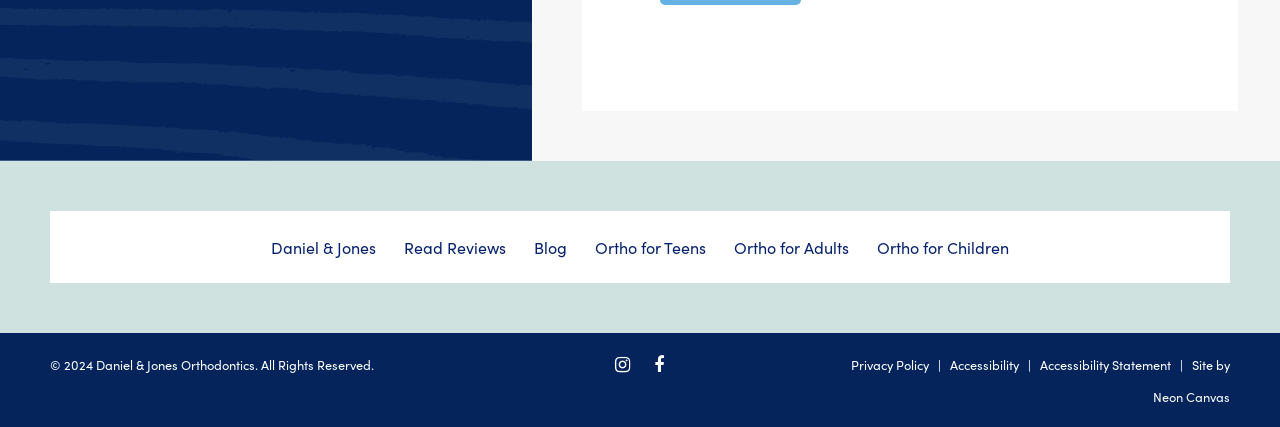Identify the bounding box coordinates of the element to click to follow this instruction: 'View privacy policy'. Ensure the coordinates are four float values between 0 and 1, provided as [left, top, right, bottom].

[0.665, 0.831, 0.726, 0.873]